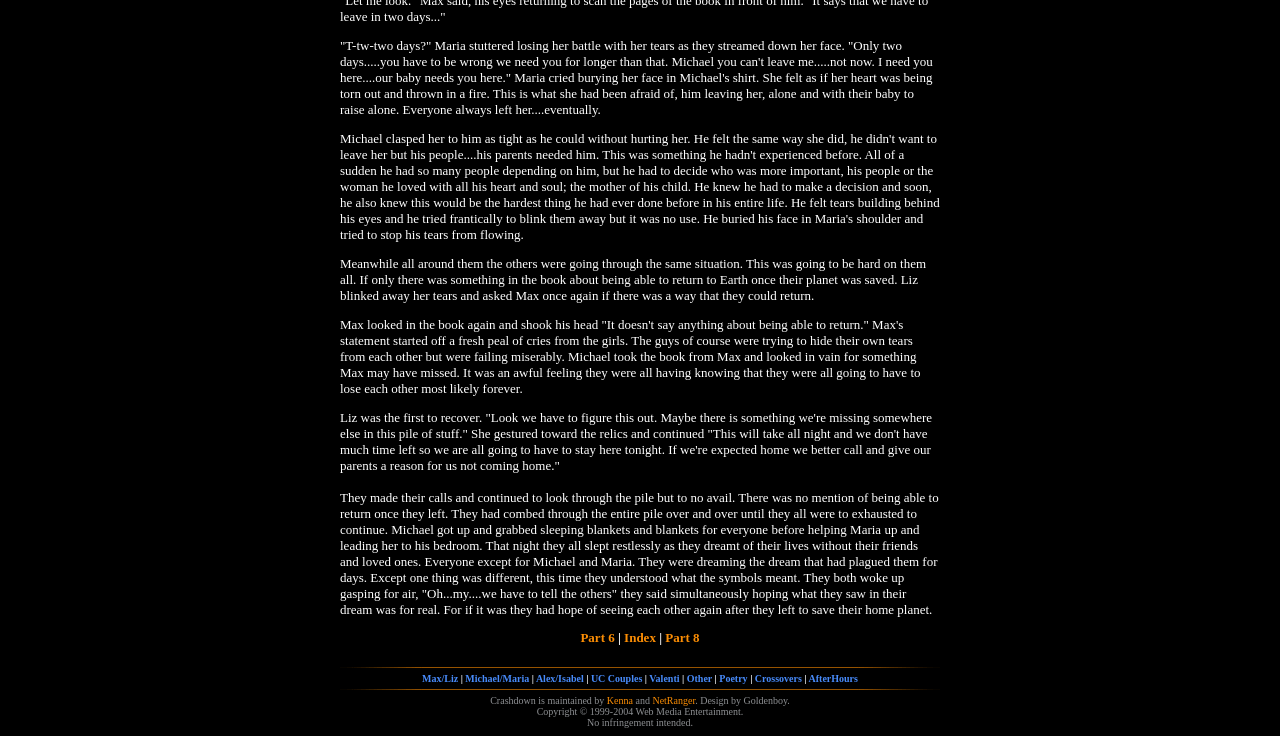Refer to the screenshot and answer the following question in detail:
What are the three parts linked at the top?

At the top of the webpage, there is a row of links with the text 'Part 6 | Index | Part 8'. These links are likely navigation links to different parts of the website.